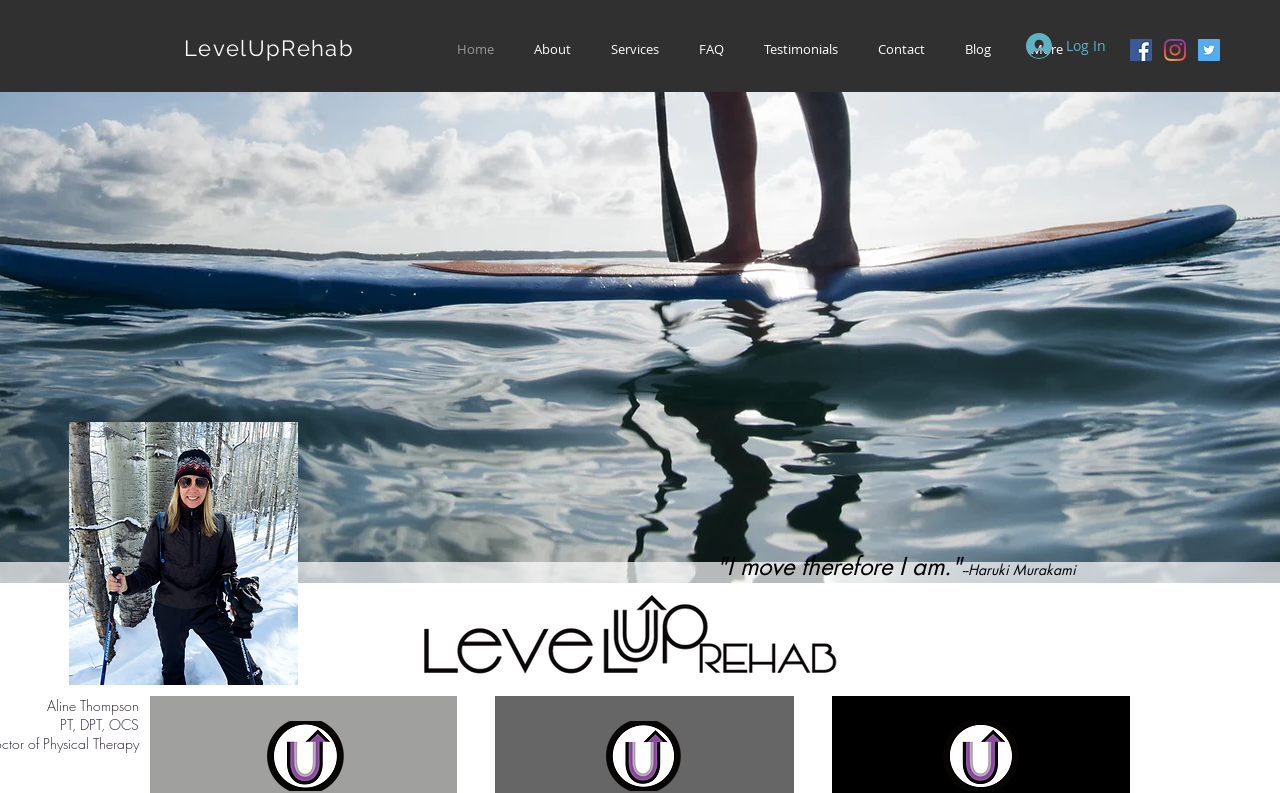Please identify the bounding box coordinates of the element I should click to complete this instruction: 'Click on the 'Facebook Social Icon''. The coordinates should be given as four float numbers between 0 and 1, like this: [left, top, right, bottom].

[0.883, 0.049, 0.9, 0.077]